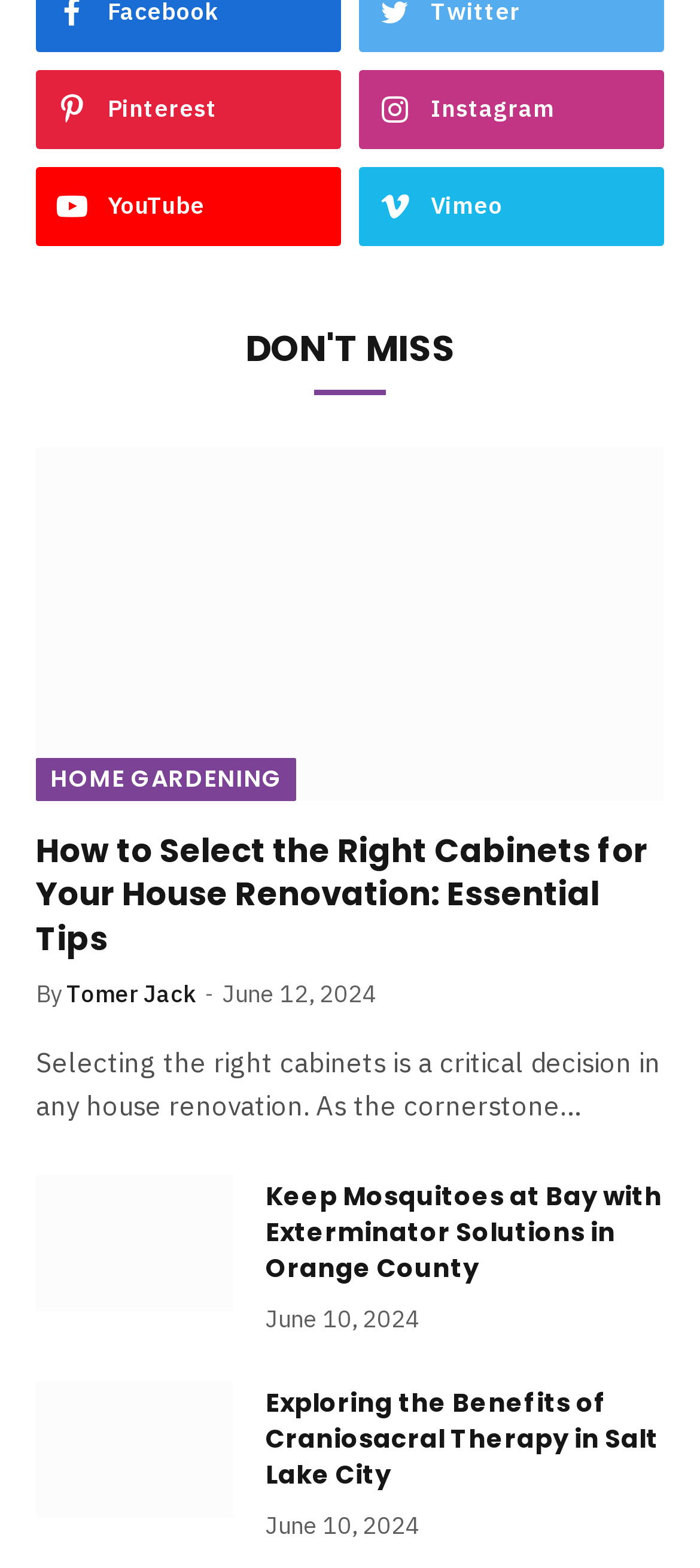Can you find the bounding box coordinates for the element to click on to achieve the instruction: "View article about Keep Mosquitoes at Bay with Exterminator Solutions in Orange County"?

[0.051, 0.749, 0.333, 0.836]